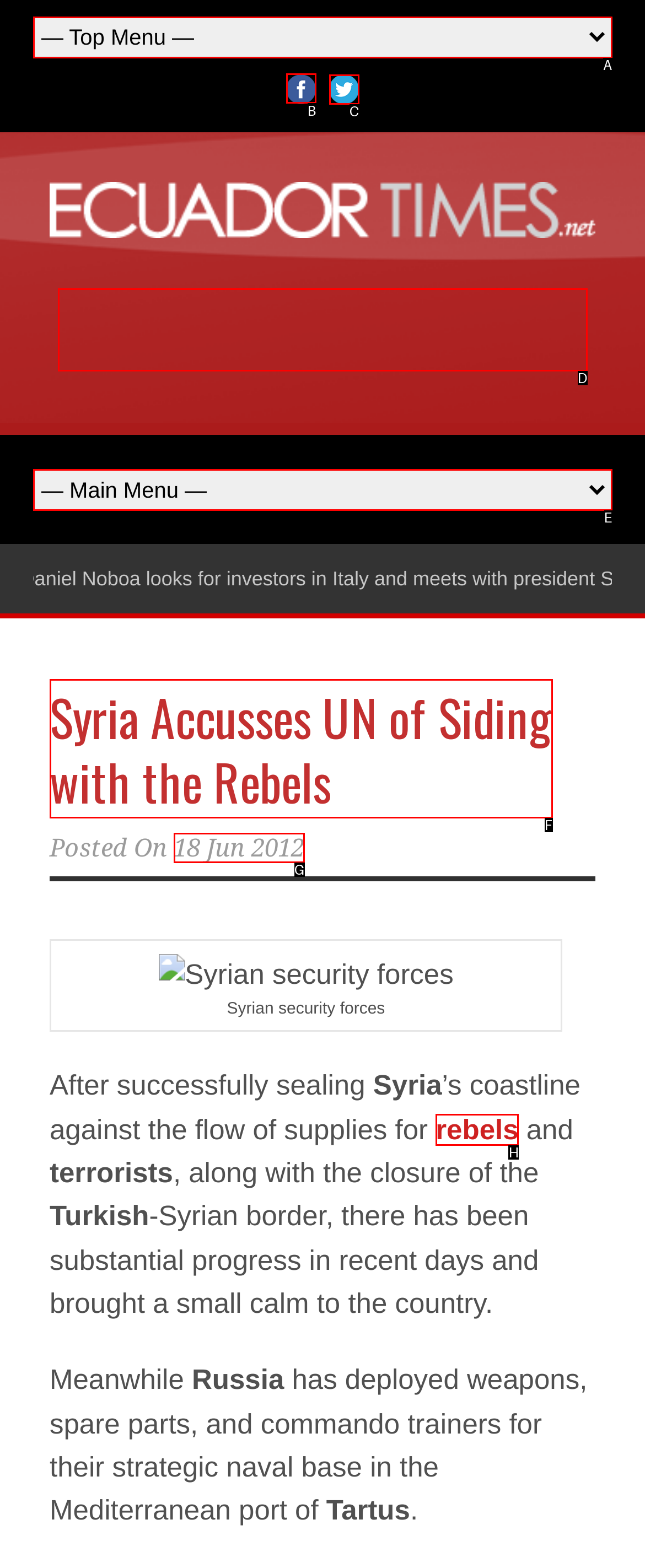Point out the UI element to be clicked for this instruction: Click the Facebook link. Provide the answer as the letter of the chosen element.

B